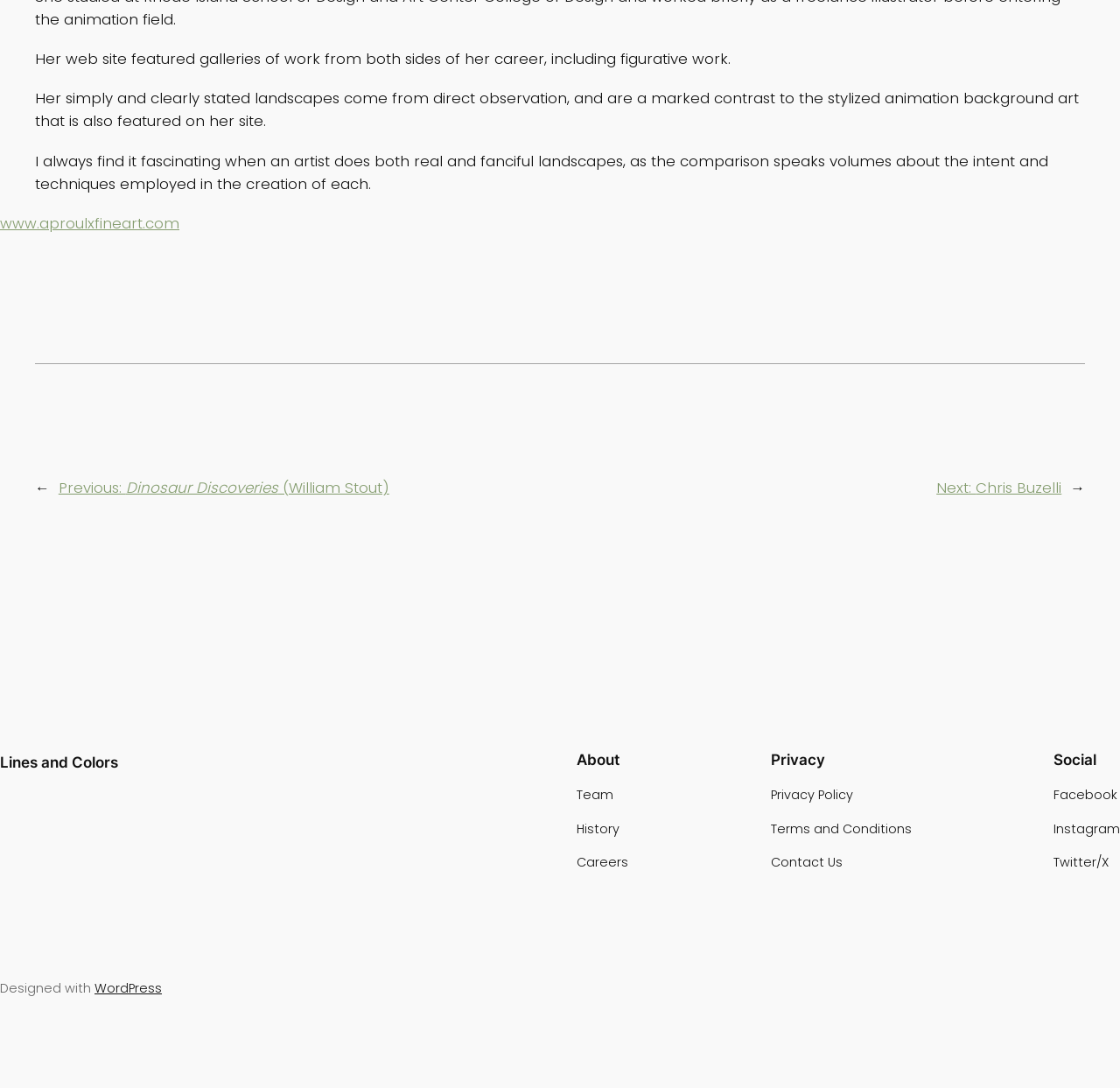Specify the bounding box coordinates of the element's region that should be clicked to achieve the following instruction: "go to next post". The bounding box coordinates consist of four float numbers between 0 and 1, in the format [left, top, right, bottom].

[0.836, 0.439, 0.948, 0.458]